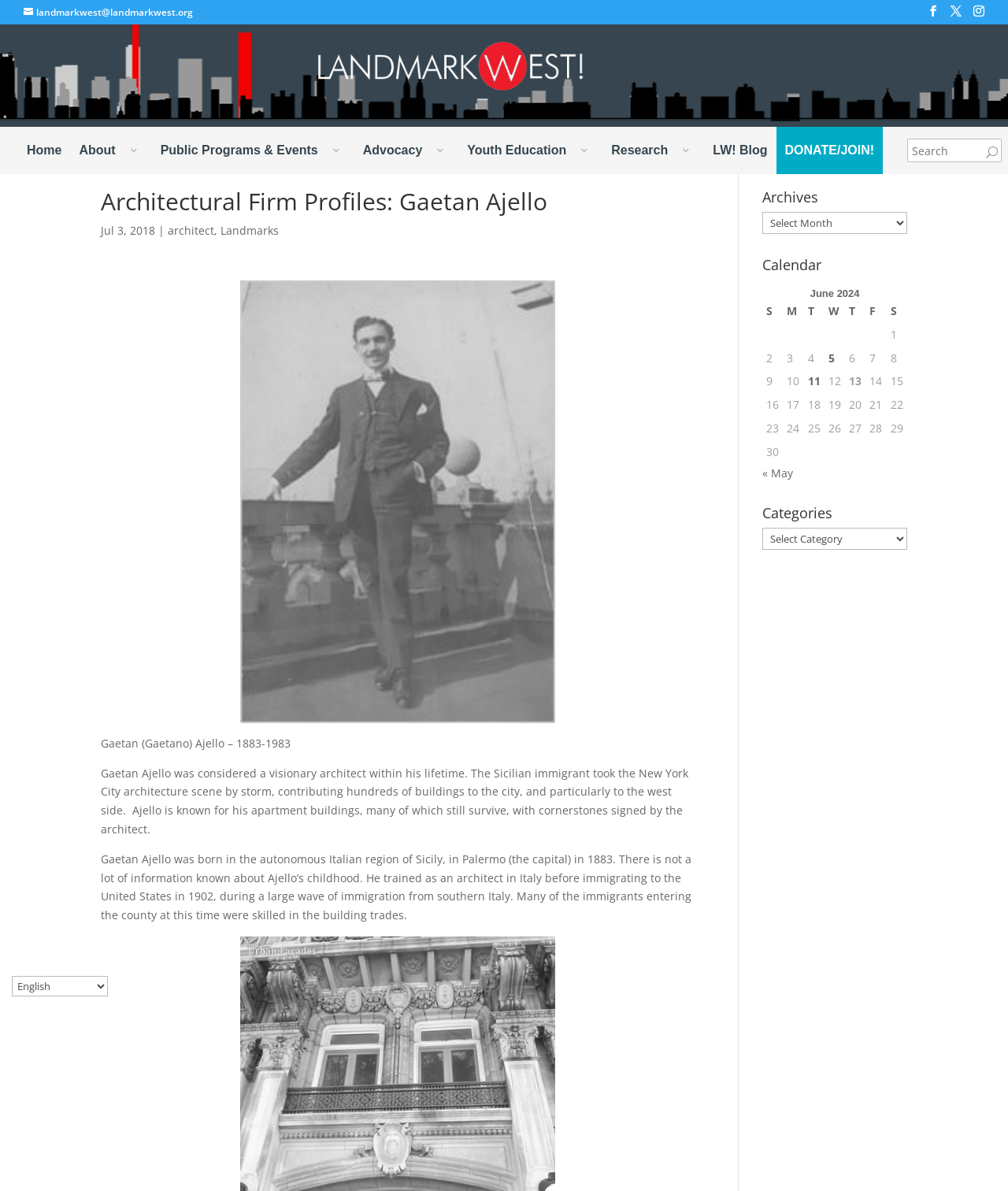Locate the bounding box coordinates of the element that should be clicked to execute the following instruction: "View Calendar".

[0.756, 0.216, 0.9, 0.235]